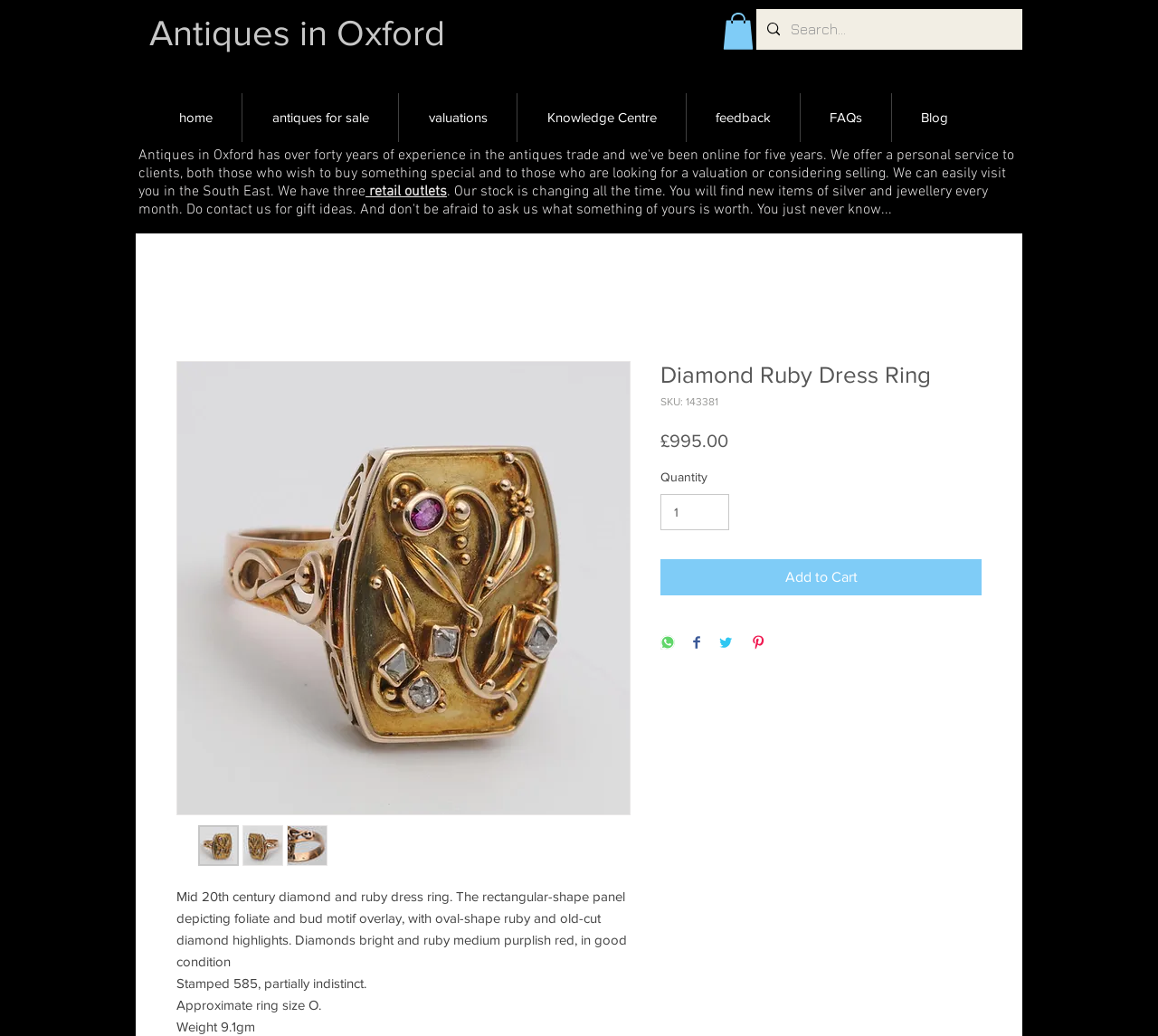Provide the bounding box coordinates in the format (top-left x, top-left y, bottom-right x, bottom-right y). All values are floating point numbers between 0 and 1. Determine the bounding box coordinate of the UI element described as: input value="1" aria-label="Quantity" value="1"

[0.57, 0.476, 0.63, 0.512]